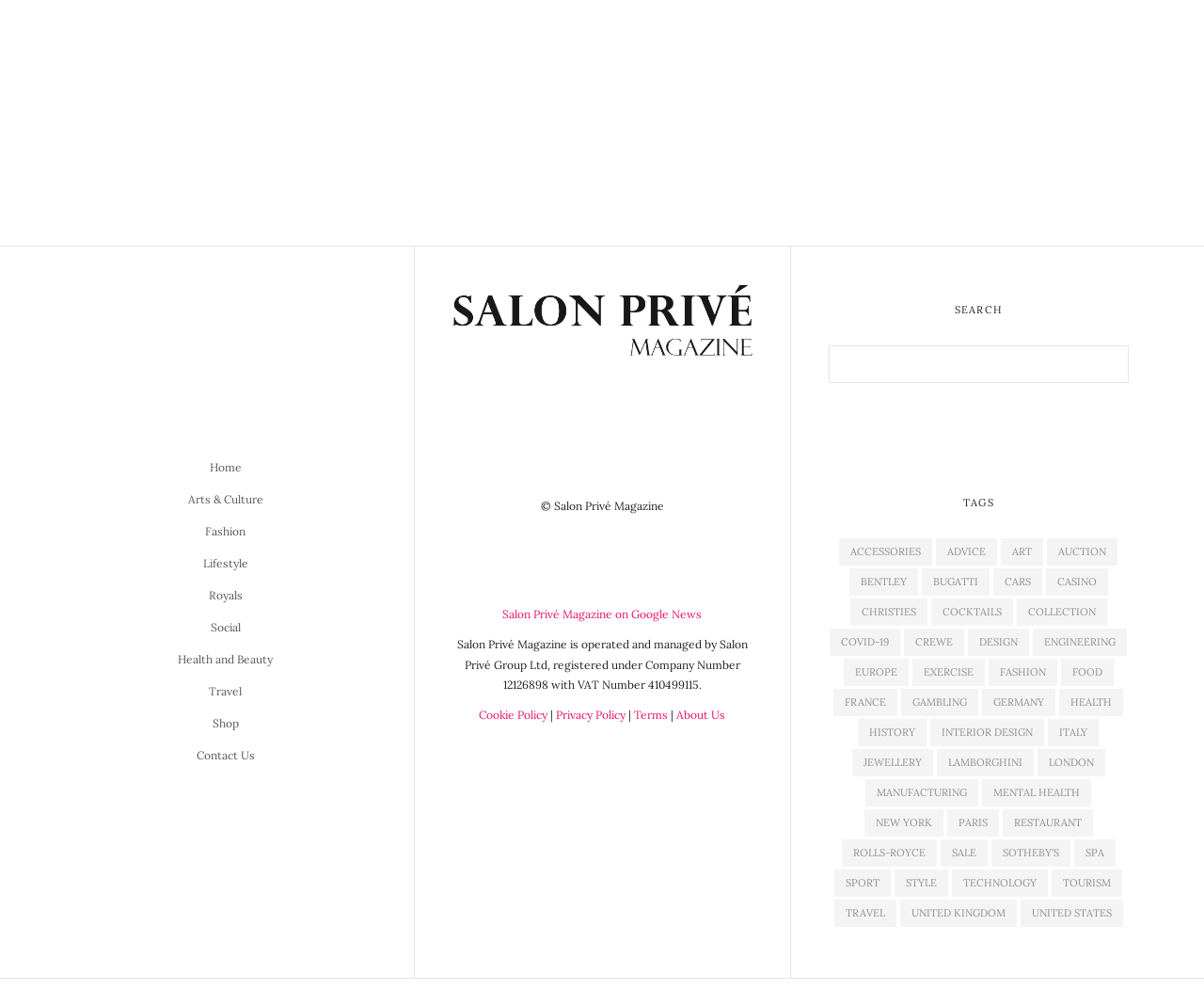What is the company number of Salon Privé Group Ltd?
By examining the image, provide a one-word or phrase answer.

12126898